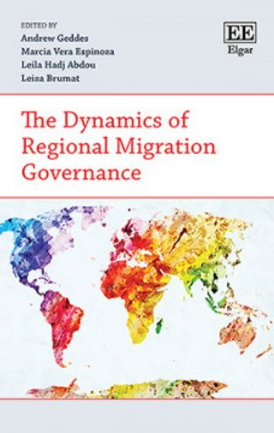Break down the image and describe every detail you can observe.

The image features the book cover for "The Dynamics of Regional Migration Governance," edited by Andrew Geddes, Marcia Vera Espinoza, Leila Hadj Abdou, and Leiza Brumat. The vibrant cover showcases a stylized world map with colorful regions representing various continents, emphasizing the global context of migration governance. The title is prominently displayed in bold red text, with the authors' names listed beneath. This publication, released by Edward Elgar Publishing in 2019, delves into the intricacies of how states collaborate on migration issues, addressing themes of cooperation and governance across different regional contexts. The design reflects the book's analytical approach to migration dynamics in an increasingly interconnected world.